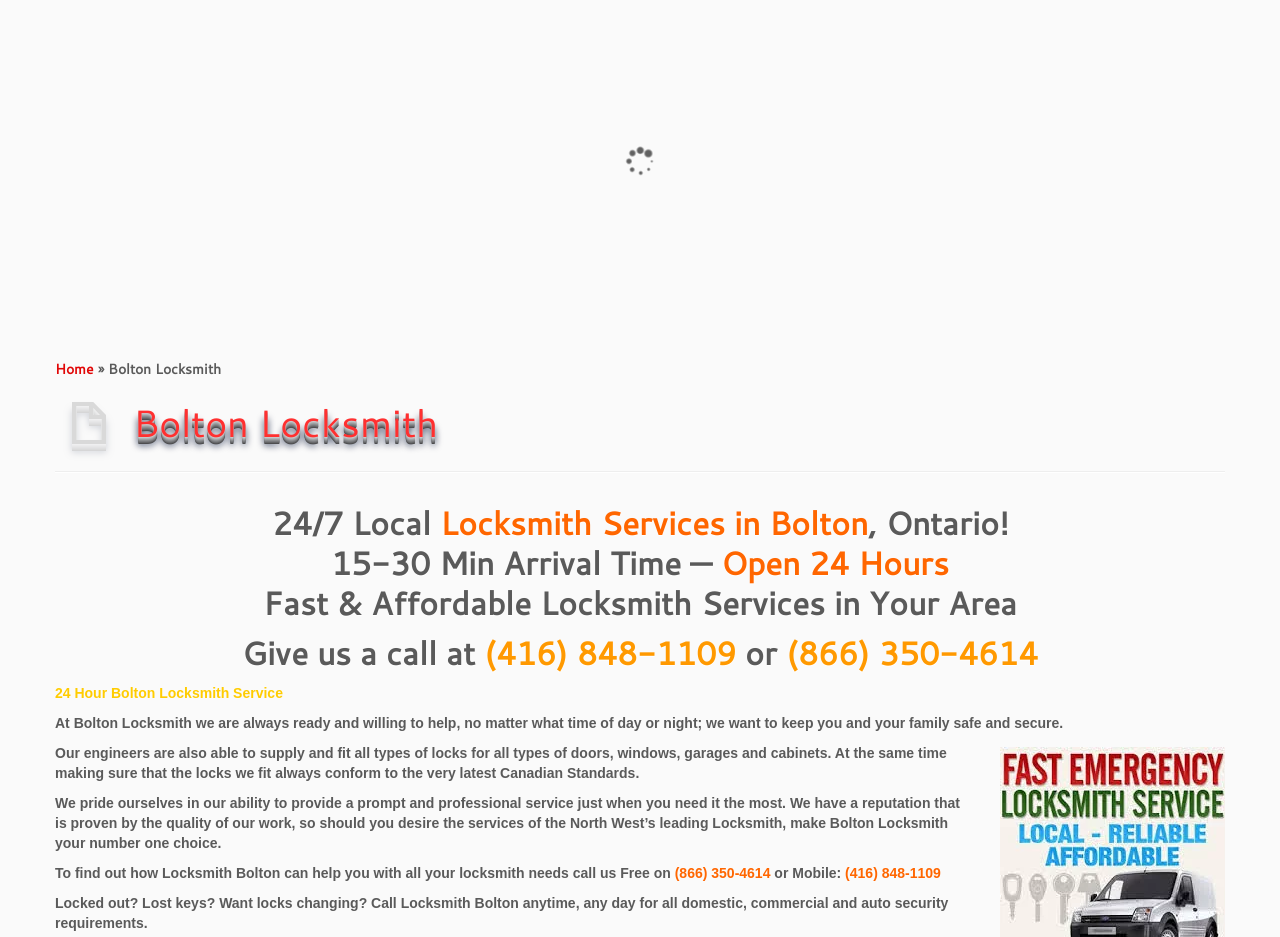Find the bounding box coordinates of the clickable area required to complete the following action: "Call the 24 hour locksmith service at (416) 848-1109".

[0.043, 0.676, 0.957, 0.718]